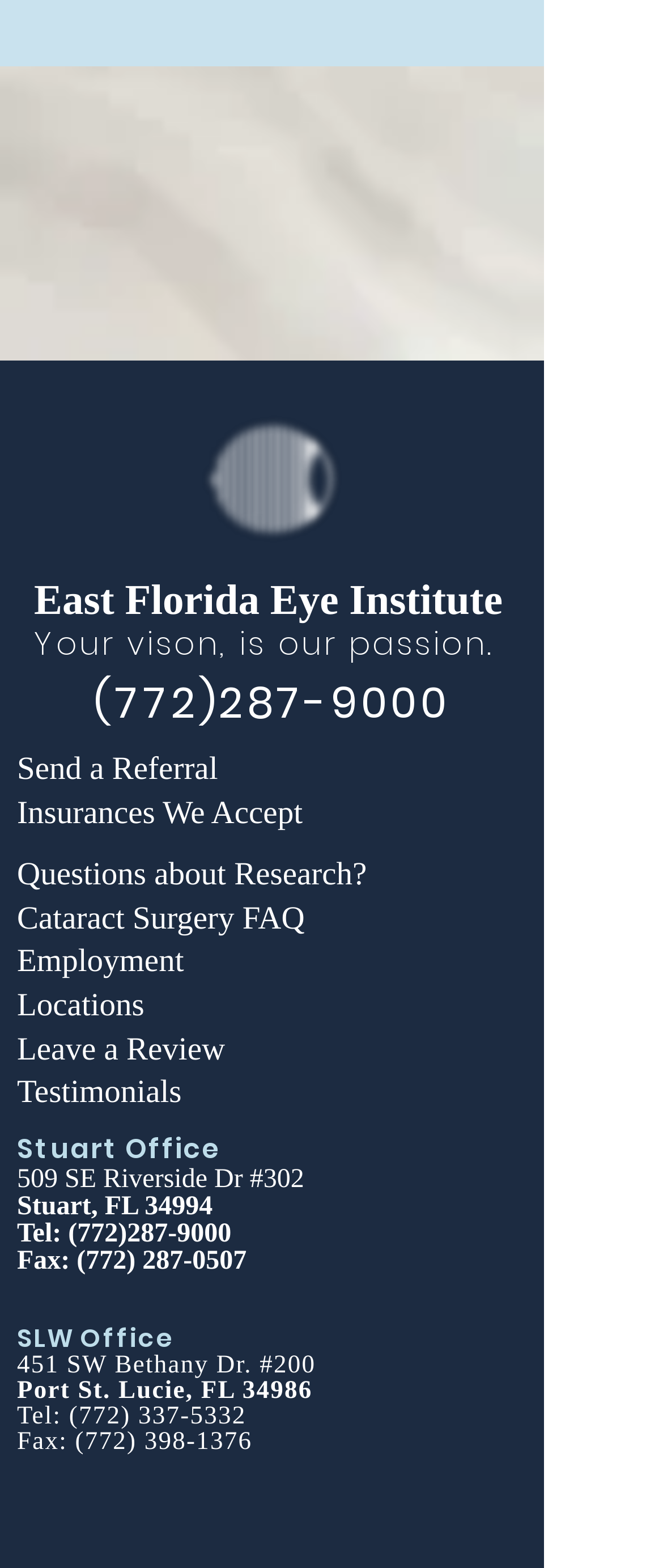Locate the bounding box for the described UI element: "(772) 337-5332". Ensure the coordinates are four float numbers between 0 and 1, formatted as [left, top, right, bottom].

[0.104, 0.895, 0.371, 0.912]